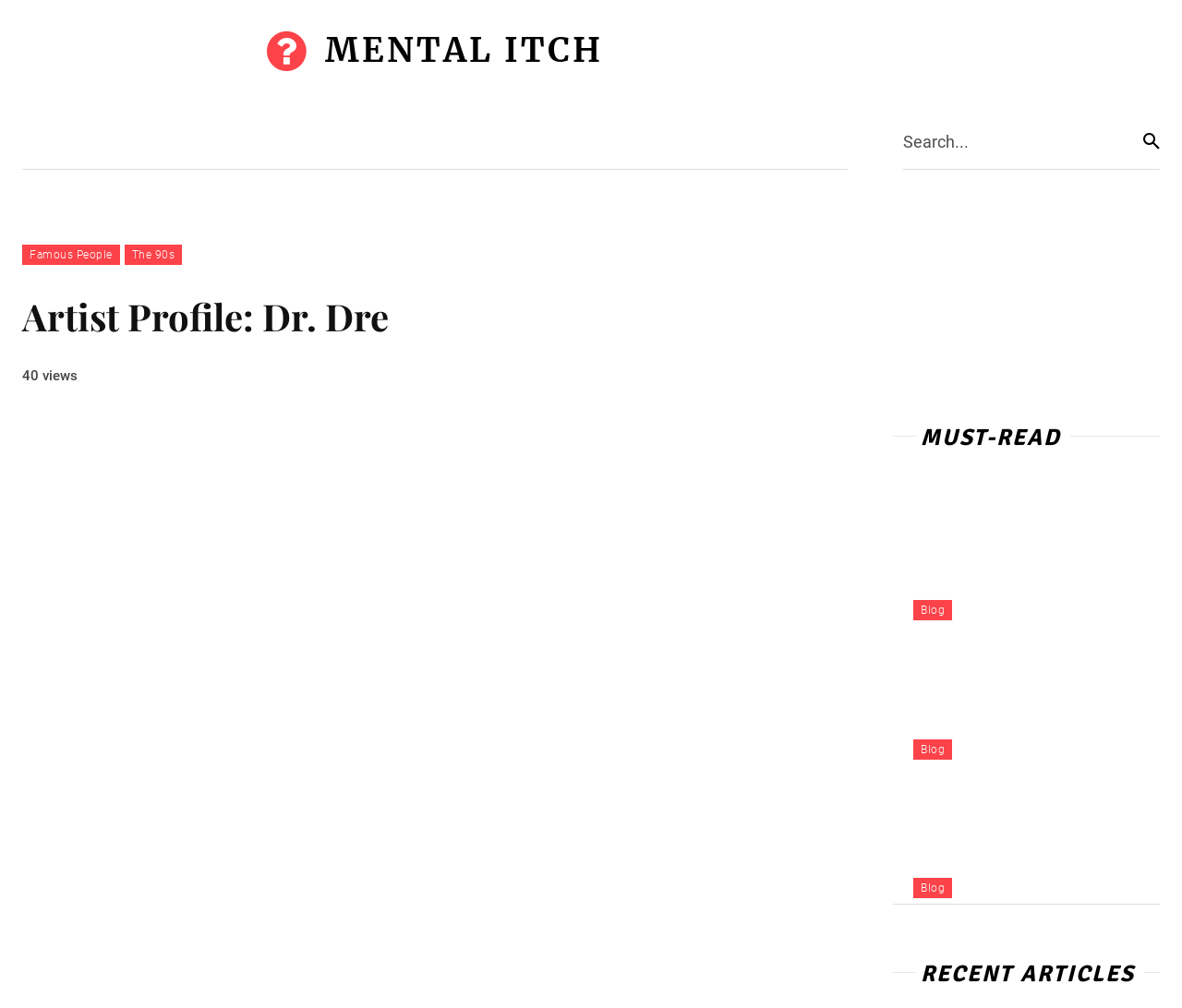How many views does this webpage have?
Provide a comprehensive and detailed answer to the question.

The webpage has a StaticText element '40' followed by another StaticText element 'views', which suggests that the webpage has 40 views.